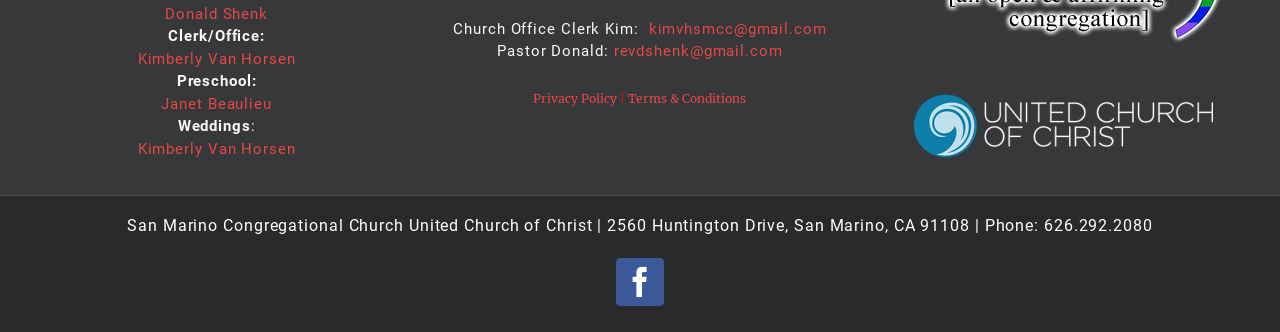Identify the bounding box coordinates of the region that should be clicked to execute the following instruction: "Get in touch with Kimberly Van Horsen".

[0.507, 0.059, 0.646, 0.113]